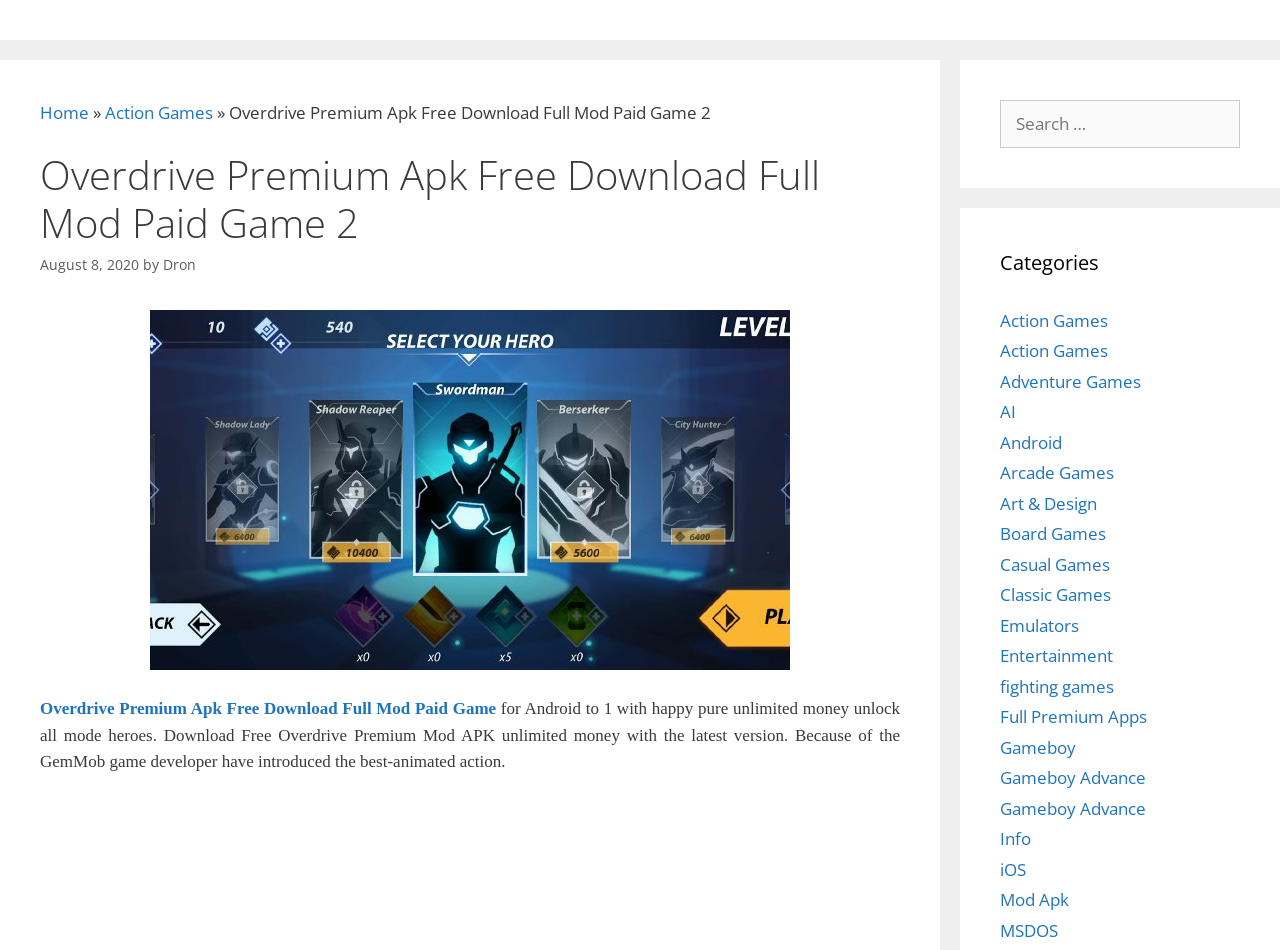Find the bounding box coordinates for the area that should be clicked to accomplish the instruction: "Download Overdrive Premium Apk".

[0.031, 0.736, 0.388, 0.756]